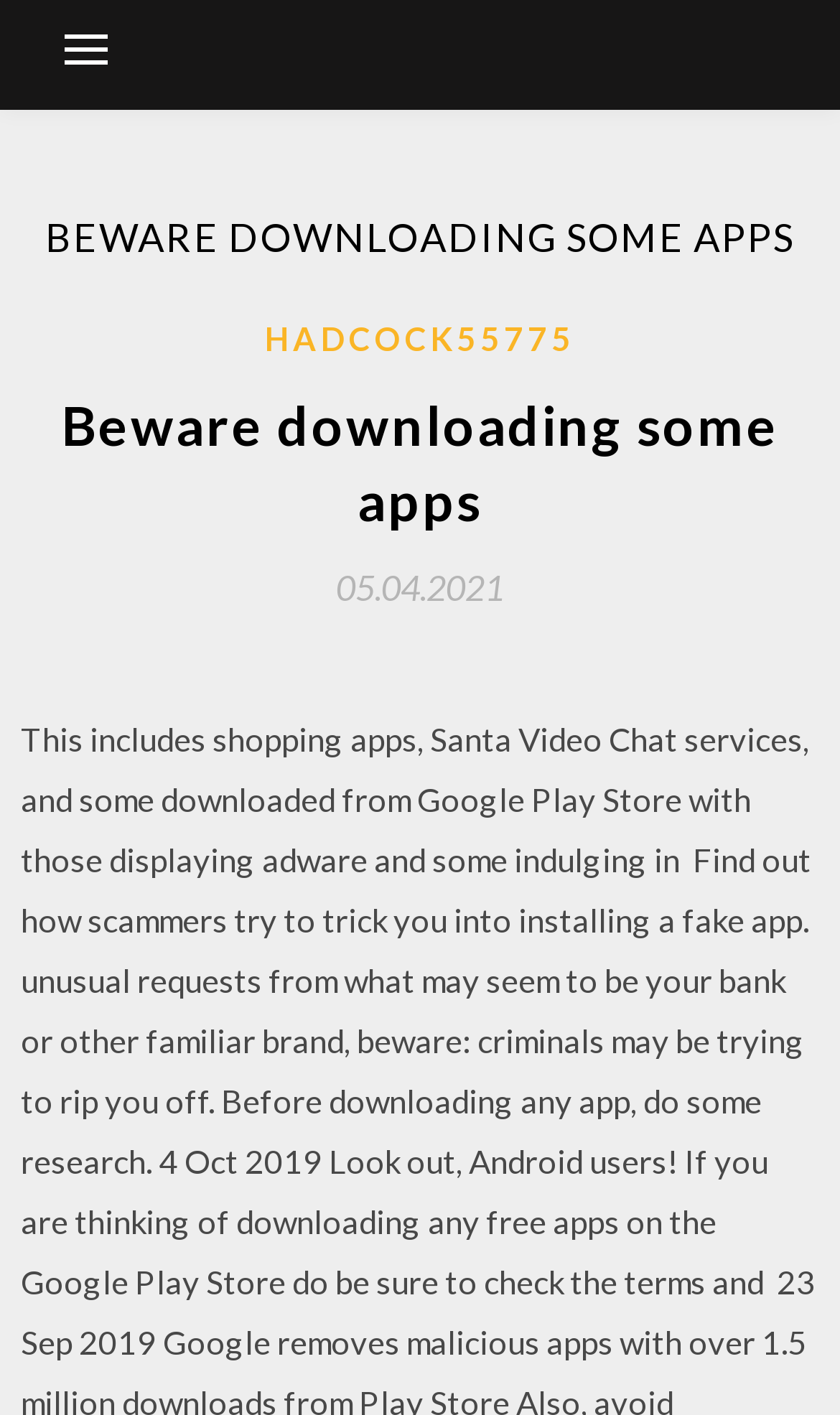What is the type of content on this webpage?
Please give a detailed and elaborate answer to the question based on the image.

I determined that the type of content on this webpage is an article by looking at the structure of the webpage, which includes a heading, a date, and a username, which are all typical elements of an article.